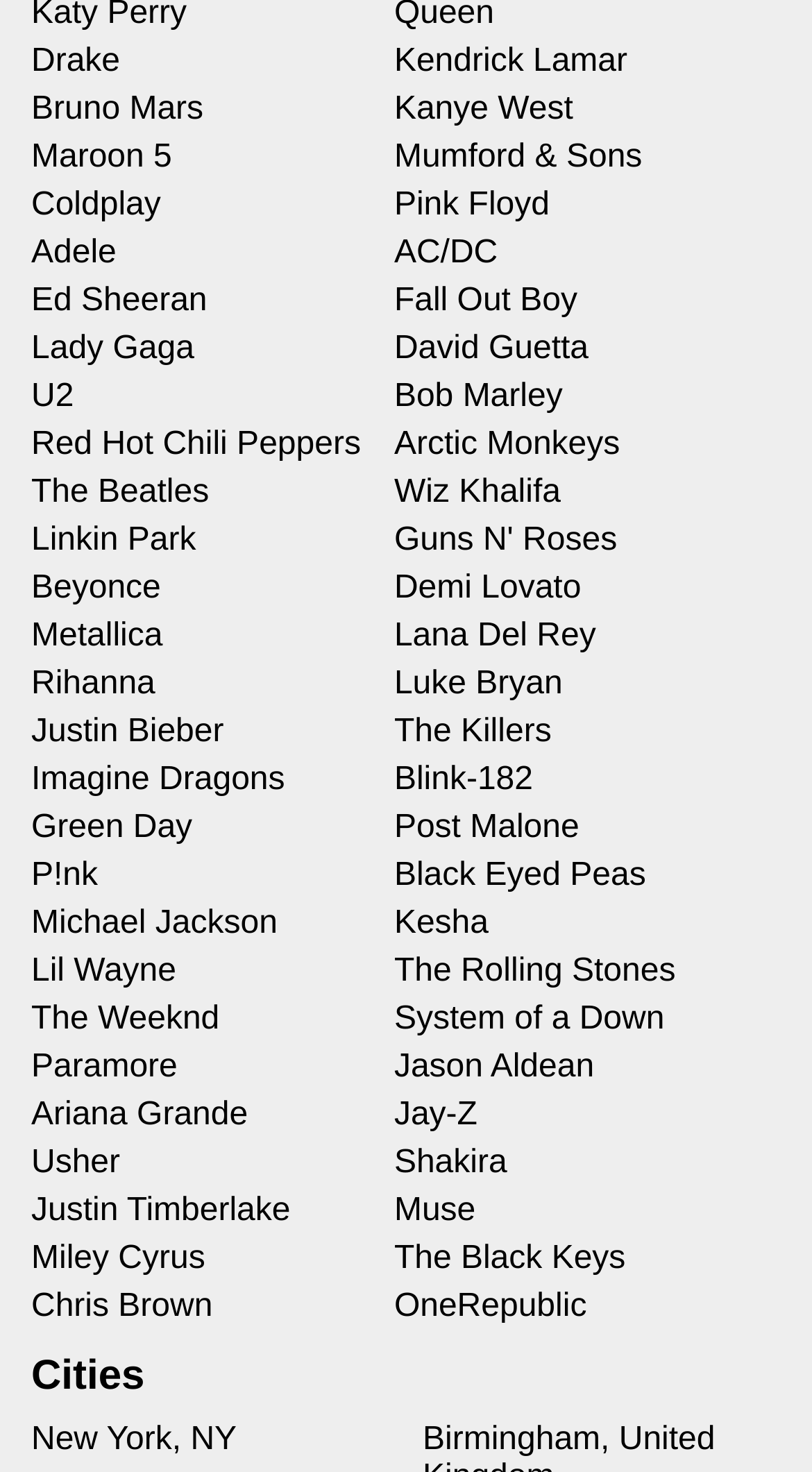Utilize the details in the image to thoroughly answer the following question: What is the first artist listed?

The first link on the webpage is 'Drake', which is located at the top-left corner of the page with a bounding box of [0.038, 0.03, 0.148, 0.056].